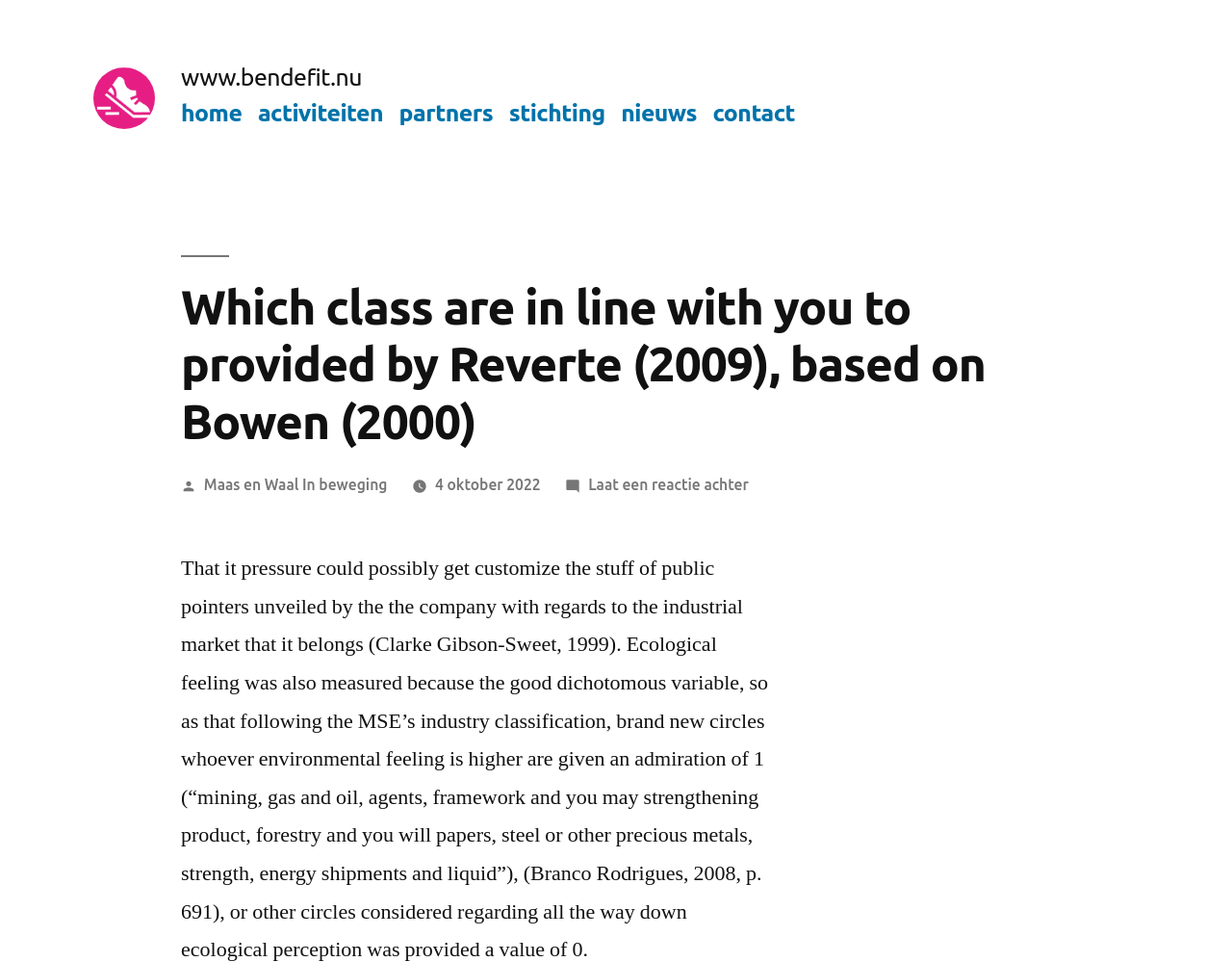Locate the bounding box coordinates of the clickable area to execute the instruction: "read the news". Provide the coordinates as four float numbers between 0 and 1, represented as [left, top, right, bottom].

[0.504, 0.103, 0.566, 0.131]